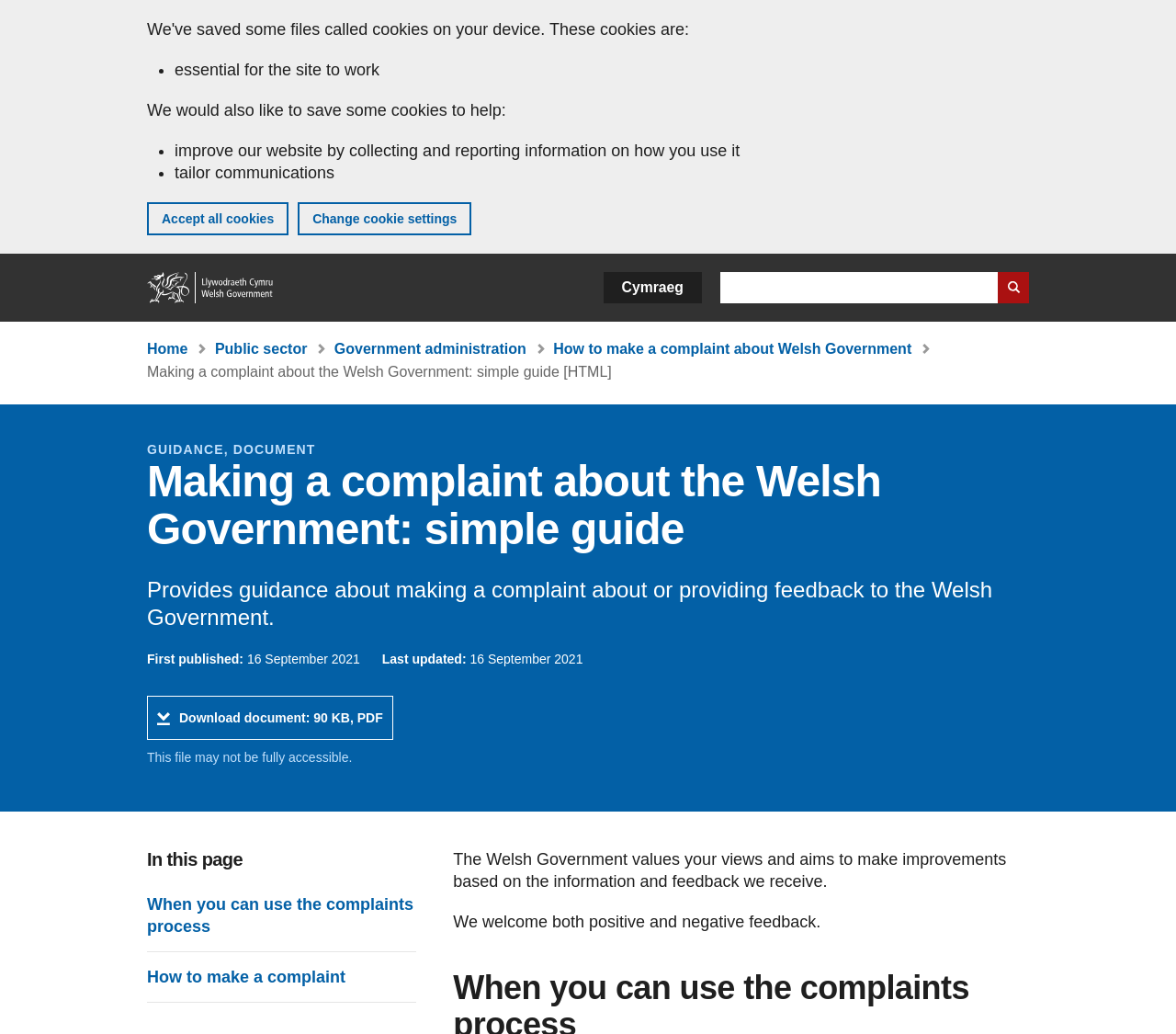Specify the bounding box coordinates for the region that must be clicked to perform the given instruction: "Go to Home".

[0.125, 0.263, 0.234, 0.293]